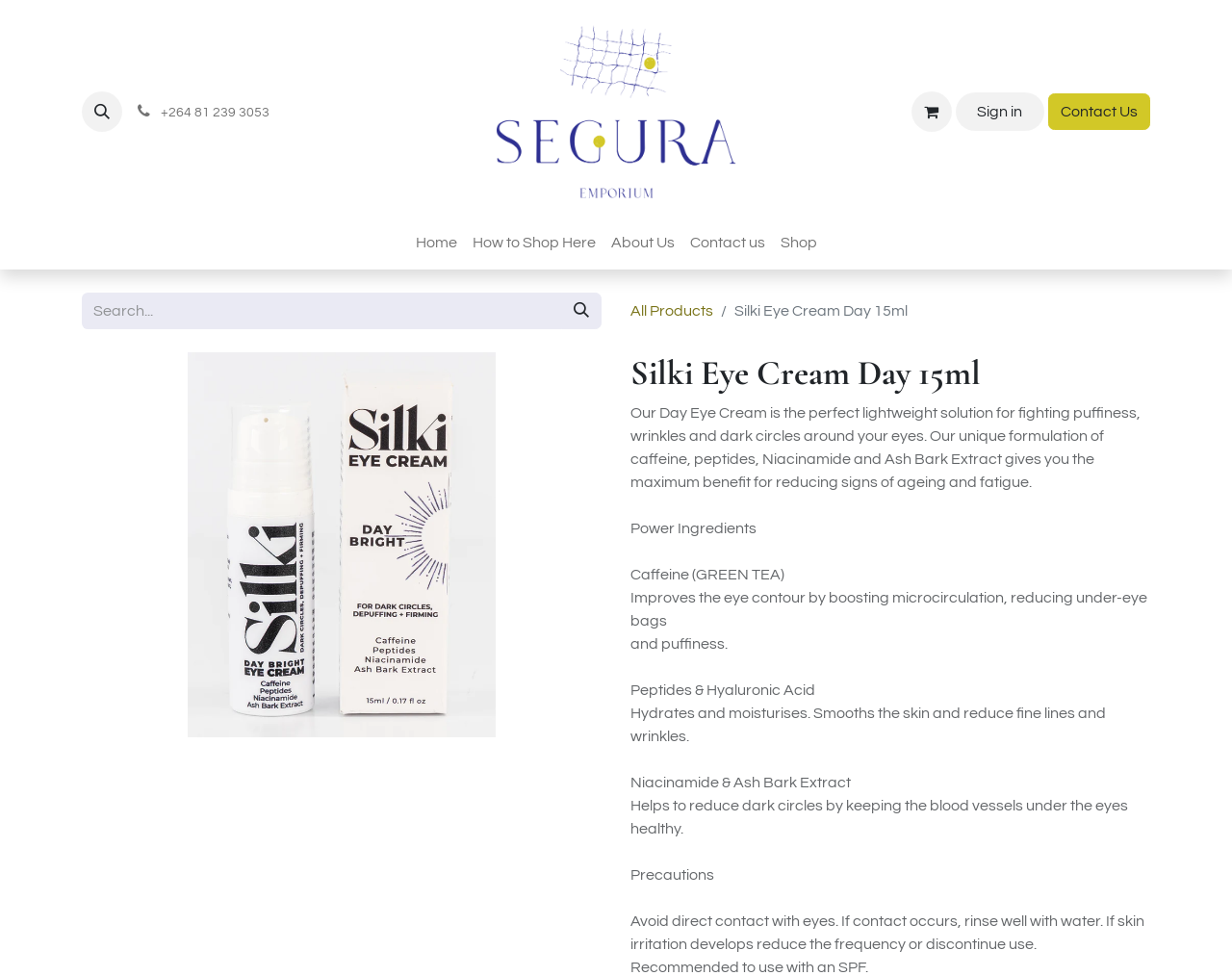Can you give a comprehensive explanation to the question given the content of the image?
What is the purpose of the eye cream?

I found the purpose of the eye cream by reading the static text element that describes the product, which states that it is a 'perfect lightweight solution for fighting puffiness, wrinkles and dark circles around your eyes'.